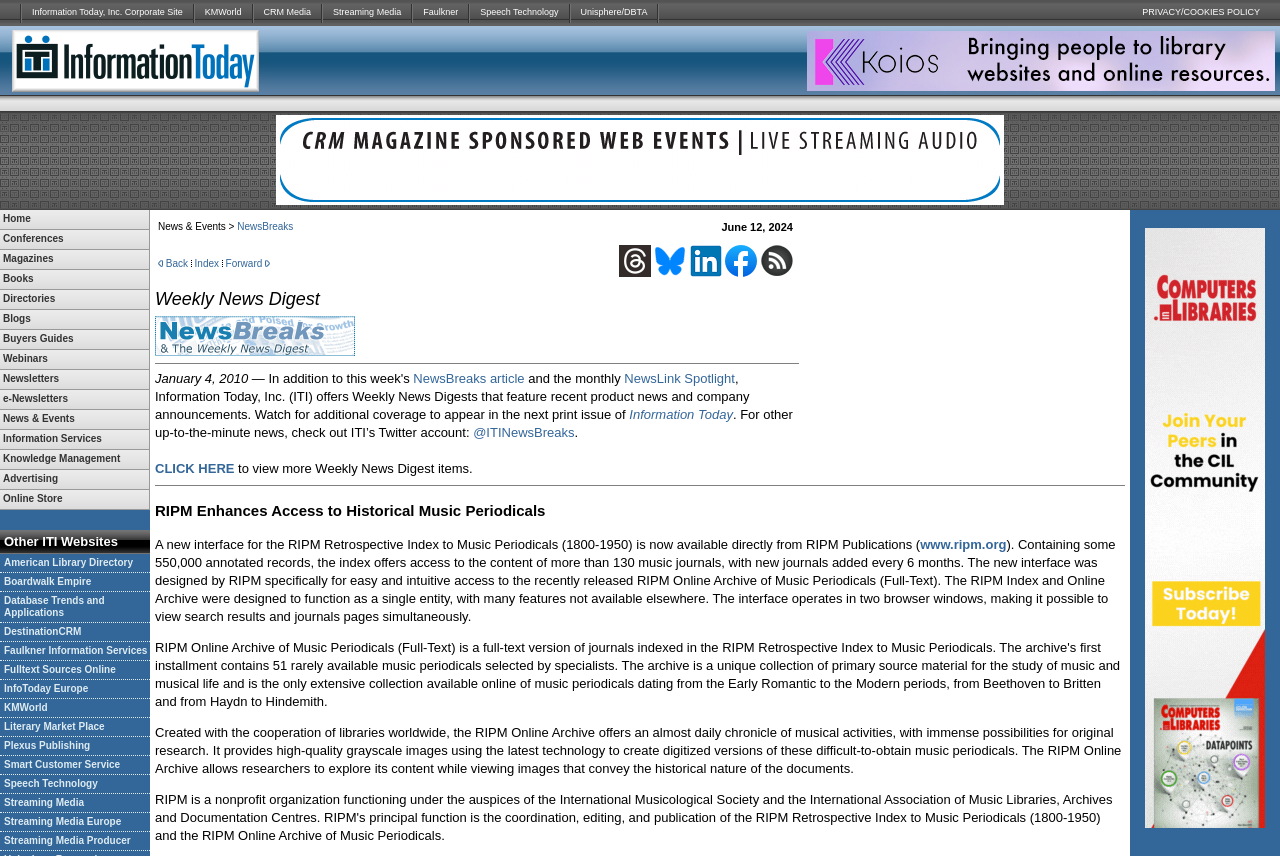Craft a detailed narrative of the webpage's structure and content.

The webpage is divided into several sections. At the top, there is a row of links to various corporate sites, including Information Today, Inc., KMWorld, CRM Media, Streaming Media, Faulkner, Speech Technology, and Unisphere/DBTA. Each link is separated by a small image. To the right of these links is a "PRIVACY/COOKIES POLICY" link.

Below this row, there are three advertisements. The first advertisement is an iframe with a link and an image. The second advertisement is a simple text link. The third advertisement is another iframe with a link and an image.

Underneath the advertisements, there is a long row of links to various sections of the website, including Home, Conferences, Magazines, Books, Directories, Blogs, Buyers Guides, Webinars, Newsletters, e-Newsletters, News & Events, Information Services, Knowledge Management, Advertising, and Online Store. These links are arranged horizontally and take up most of the width of the page.

There are no images on the page except for the small images separating the links in the top row and the images within the advertisements. The overall layout is dense and text-heavy, with a focus on providing easy access to various sections of the website.